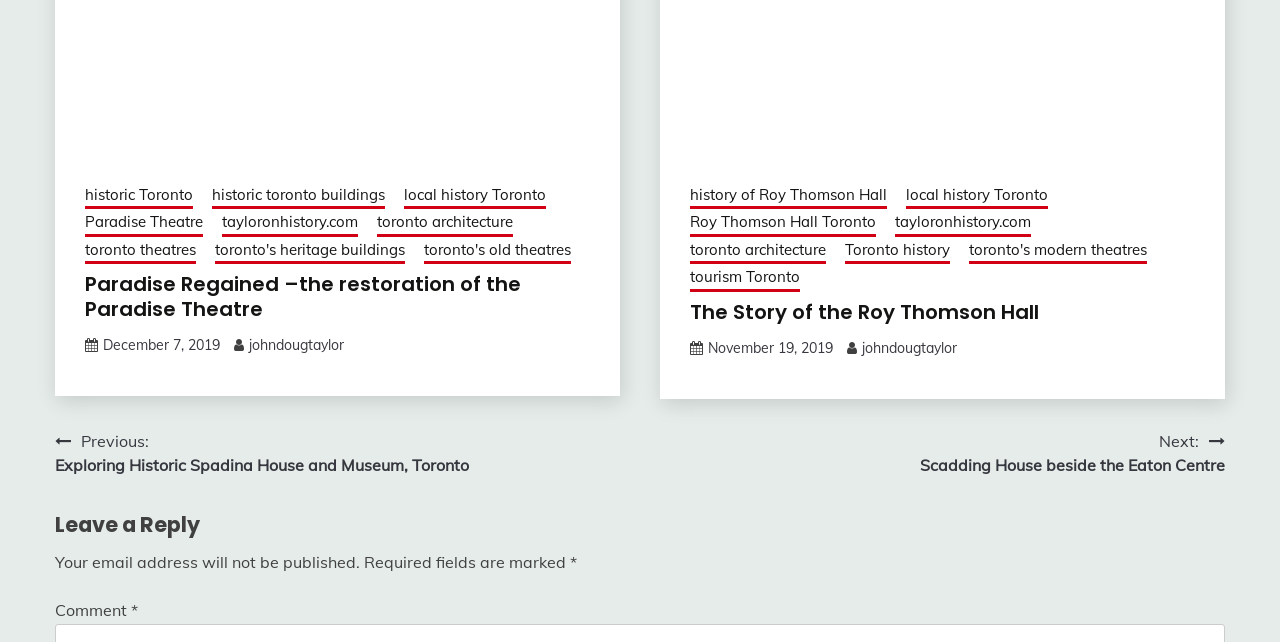What is the navigation section for?
Answer the question with detailed information derived from the image.

The navigation section with links 'Previous' and 'Next' suggests that it is used to navigate between different posts on the webpage.